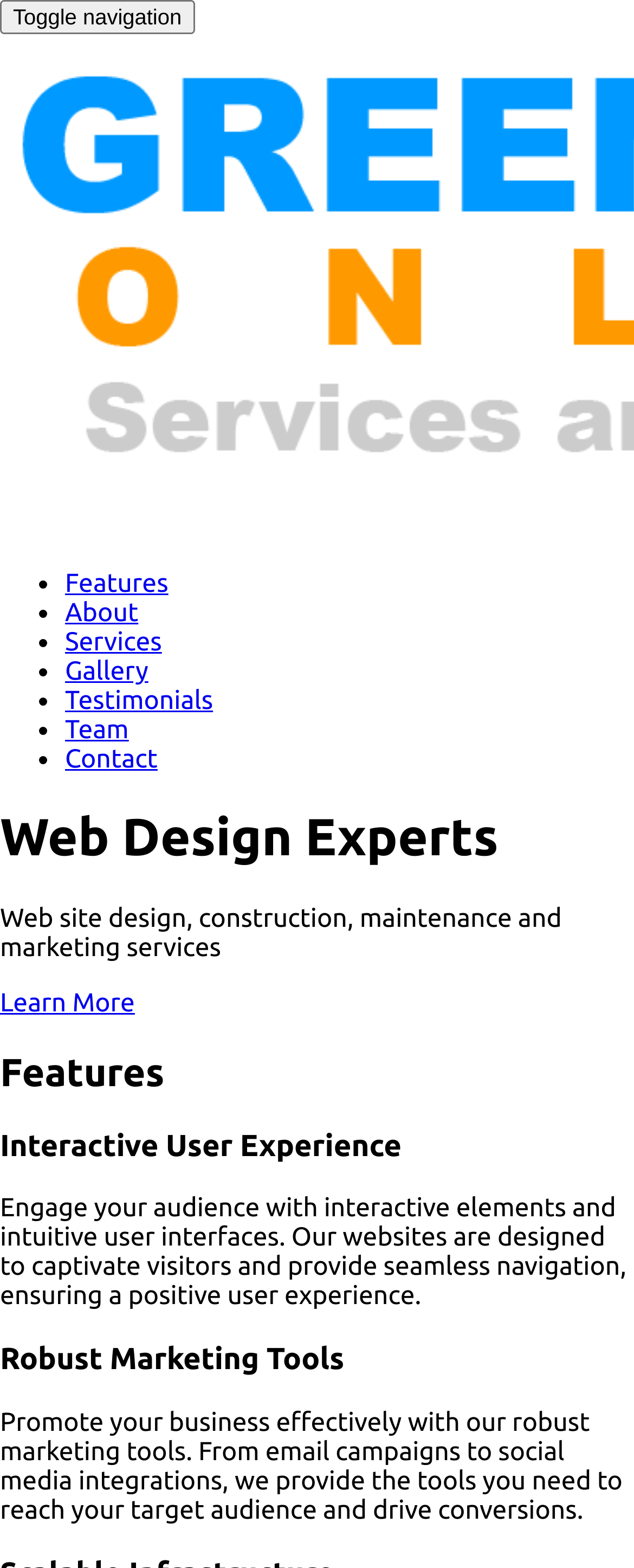Identify the bounding box coordinates of the part that should be clicked to carry out this instruction: "Toggle the menu".

None